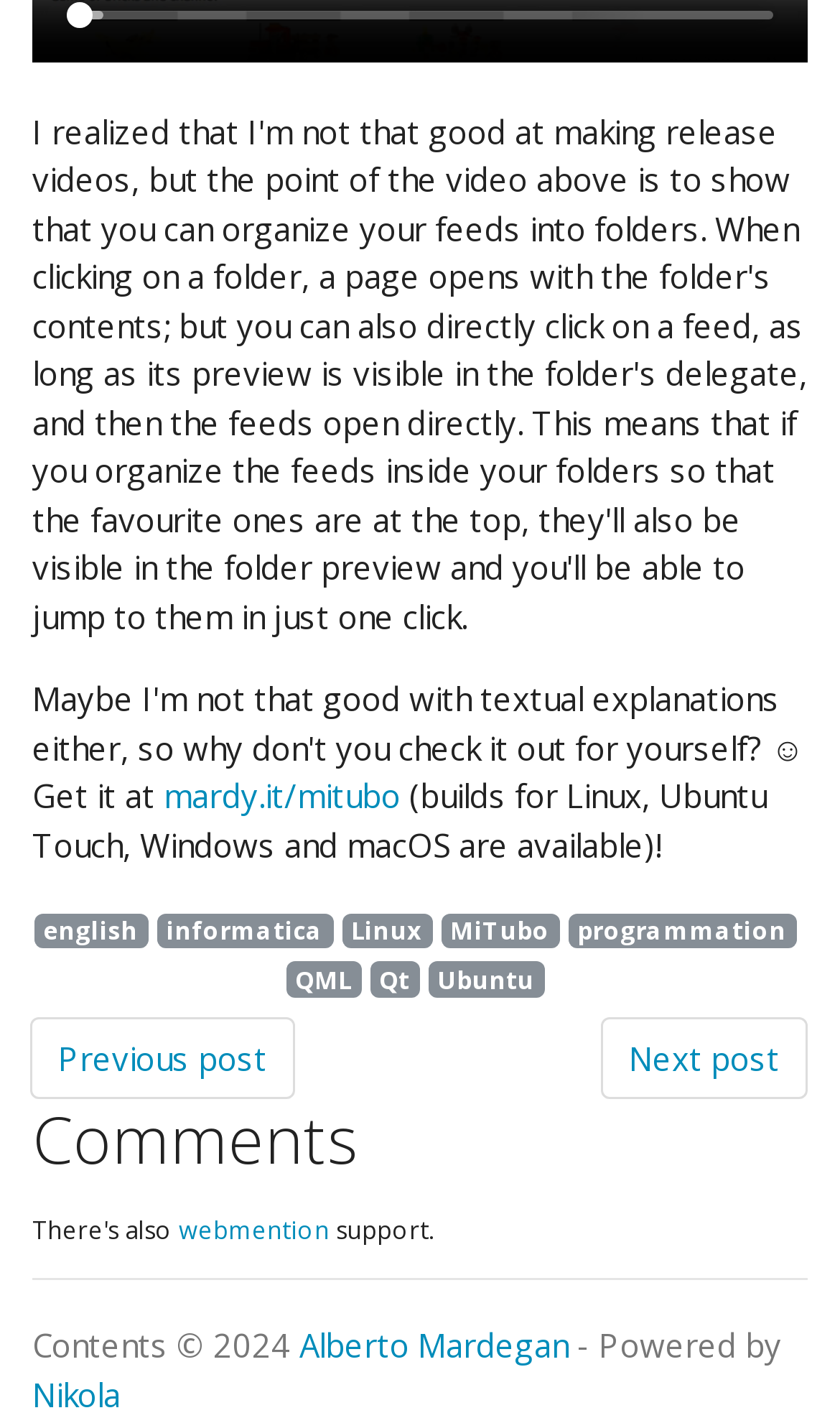Please answer the following question as detailed as possible based on the image: 
What is the name of the platform that powers the webpage?

The footer section of the webpage has a notice that says '- Powered by Nikola', which indicates that Nikola is the platform that powers the webpage.